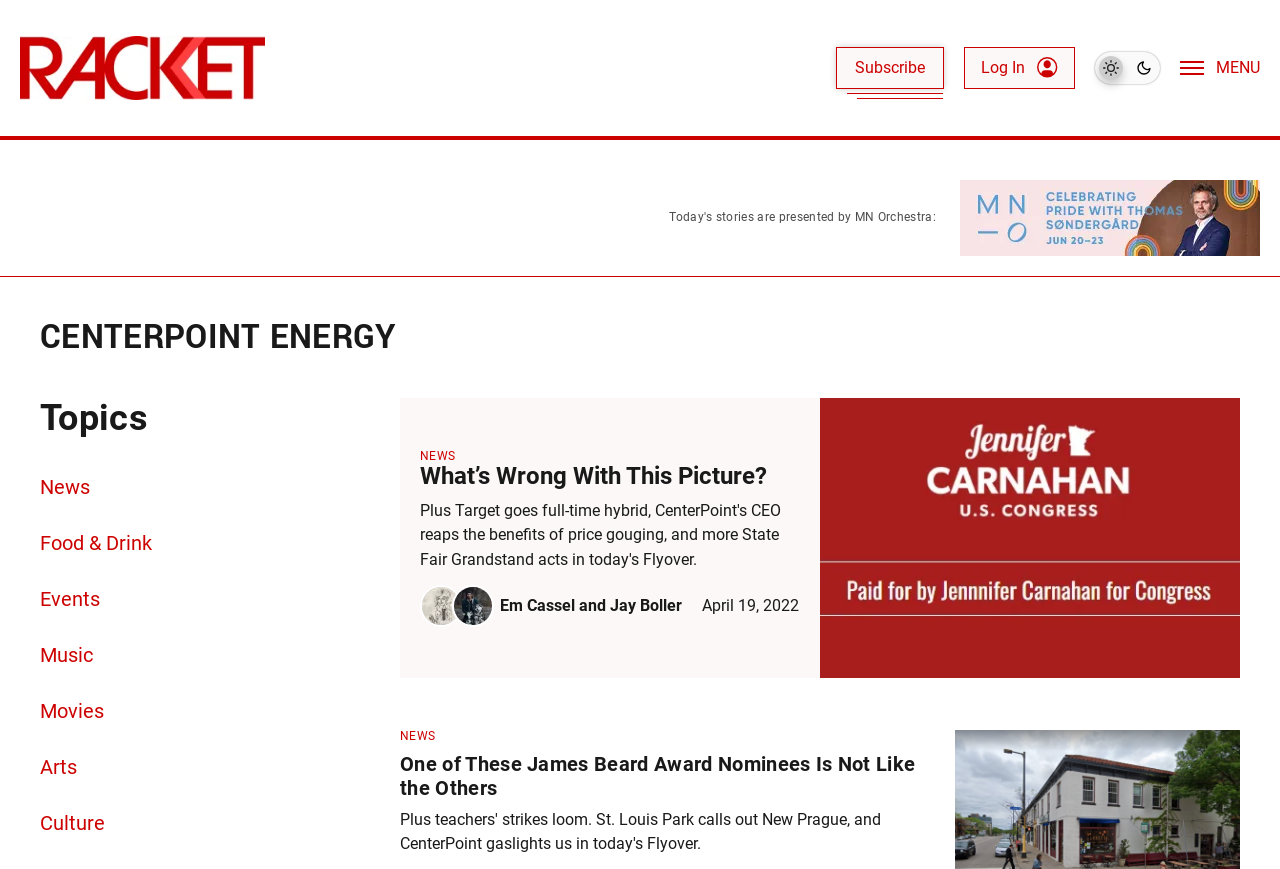Provide the bounding box coordinates of the UI element this sentence describes: "Em Cassel".

[0.391, 0.685, 0.449, 0.707]